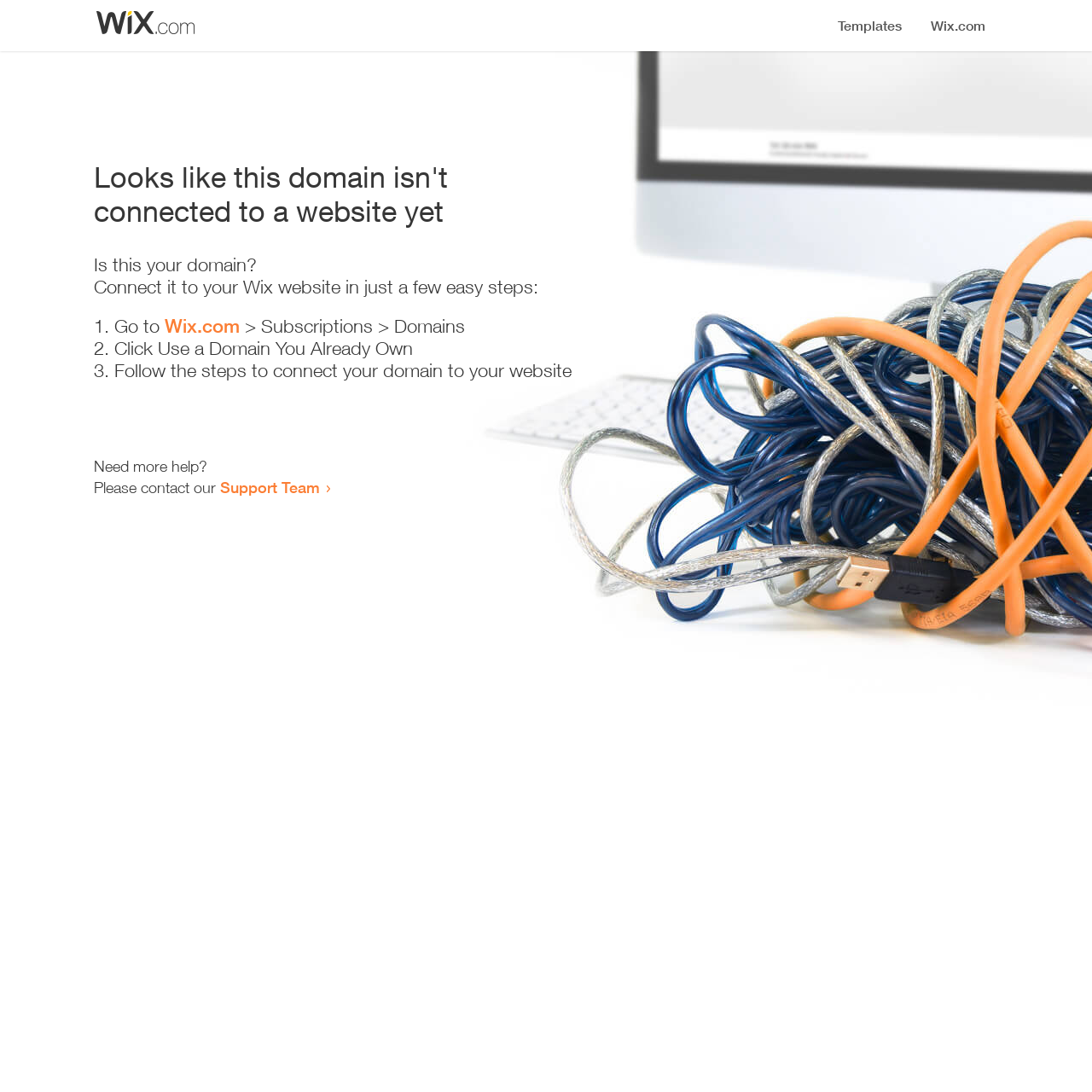Find the bounding box coordinates of the UI element according to this description: "parent_node: Website name="url"".

None